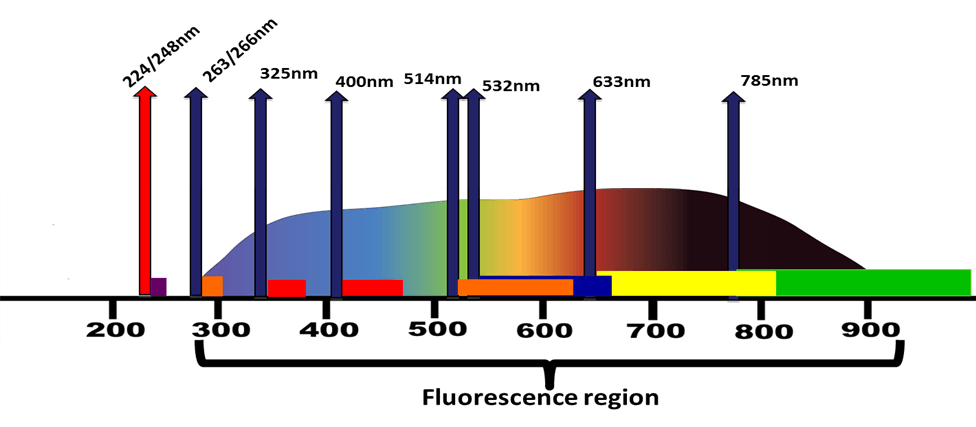What is the significance of 224/248 nm and 263/266 nm?
Could you answer the question with a detailed and thorough explanation?

The vertical arrows indicating 224/248 nm and 263/266 nm suggest prominent emission peaks in the ultraviolet and visible light spectrum, which is essential for understanding the dynamics of Raman scattering and fluorescence.